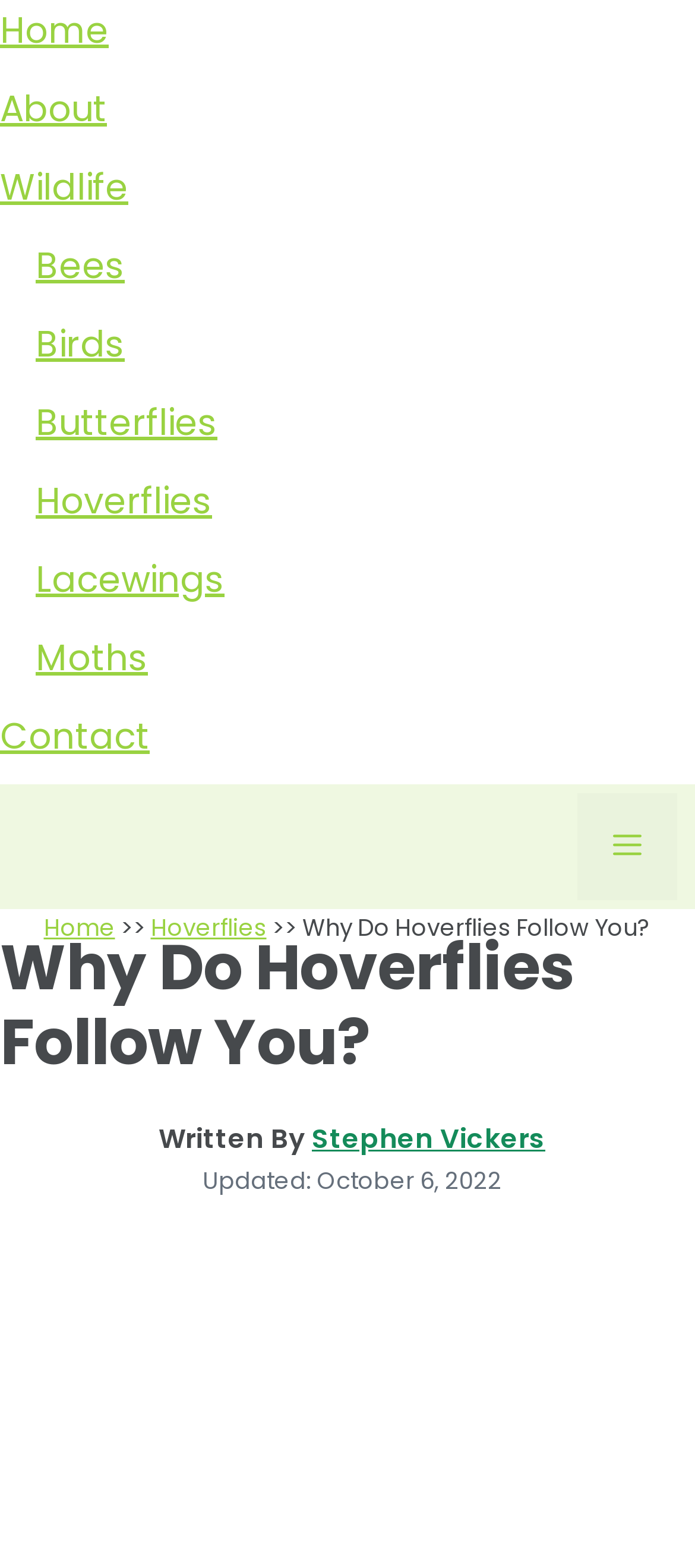Identify the bounding box coordinates of the clickable region necessary to fulfill the following instruction: "contact us". The bounding box coordinates should be four float numbers between 0 and 1, i.e., [left, top, right, bottom].

[0.0, 0.454, 0.215, 0.485]